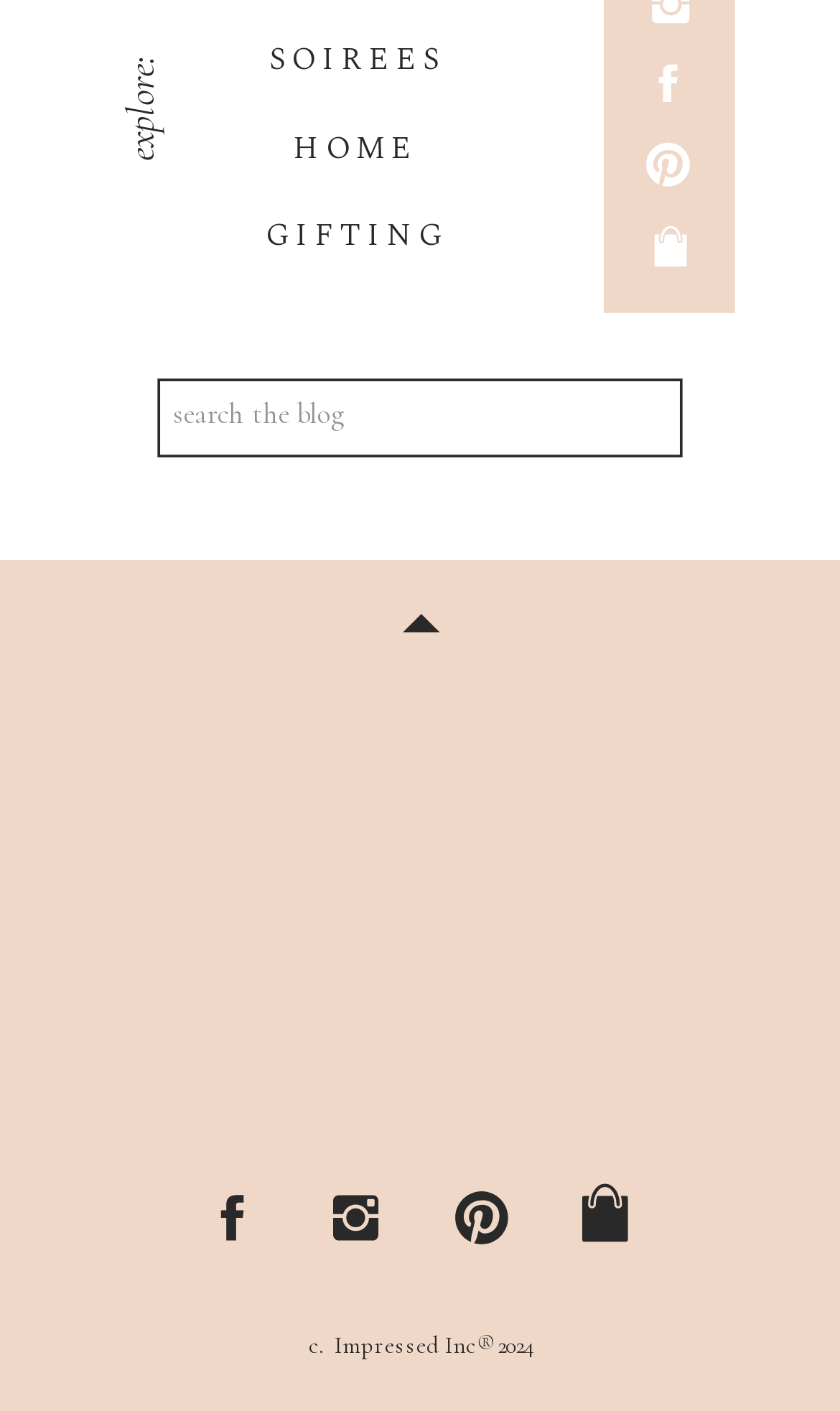What is the purpose of the links at the bottom?
Based on the image, answer the question with as much detail as possible.

The links at the bottom of the webpage are likely social media links, as they are often placed at the bottom of a webpage and are represented by icons.